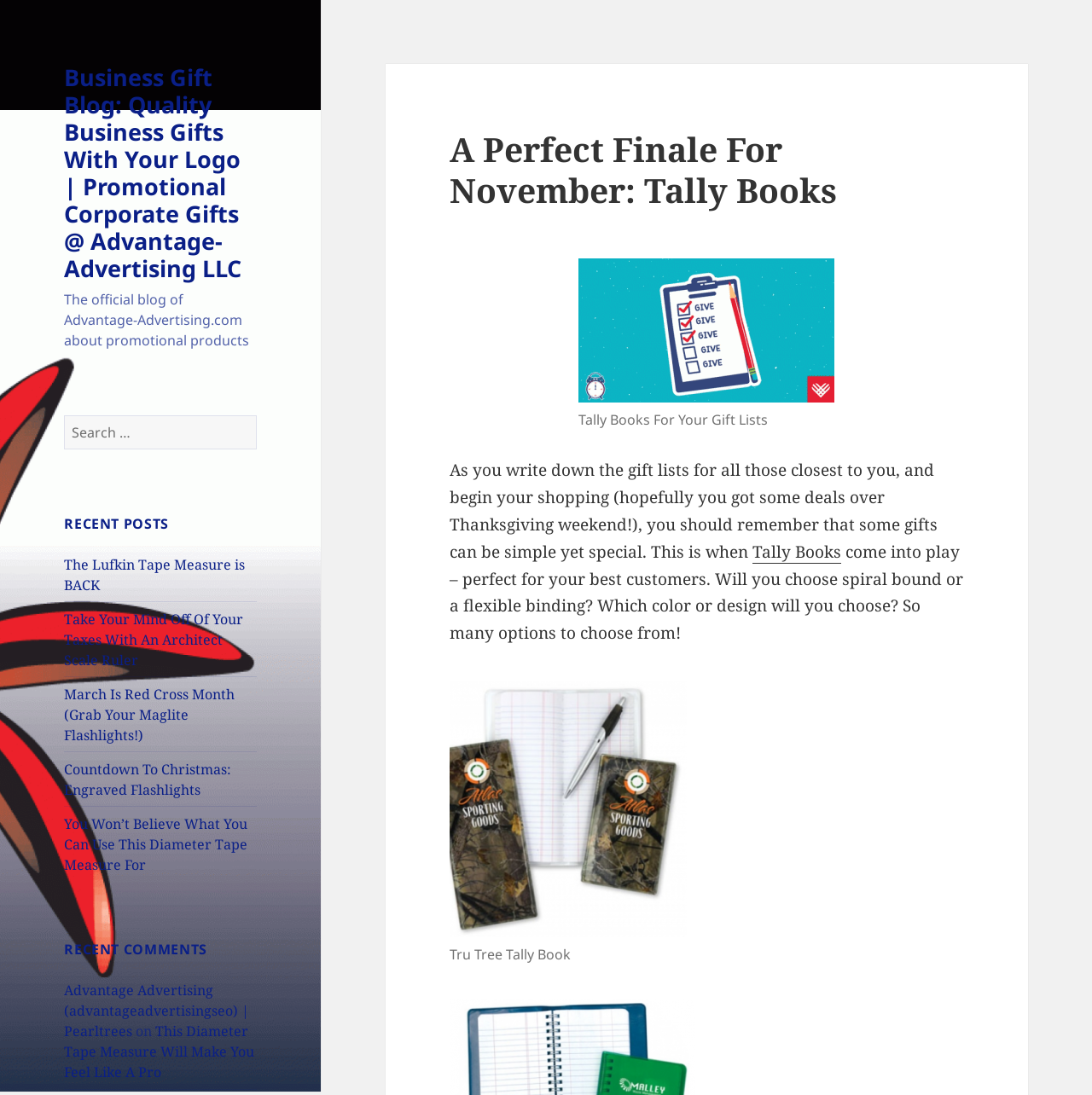What is the blog about?
Based on the image, give a concise answer in the form of a single word or short phrase.

Promotional products